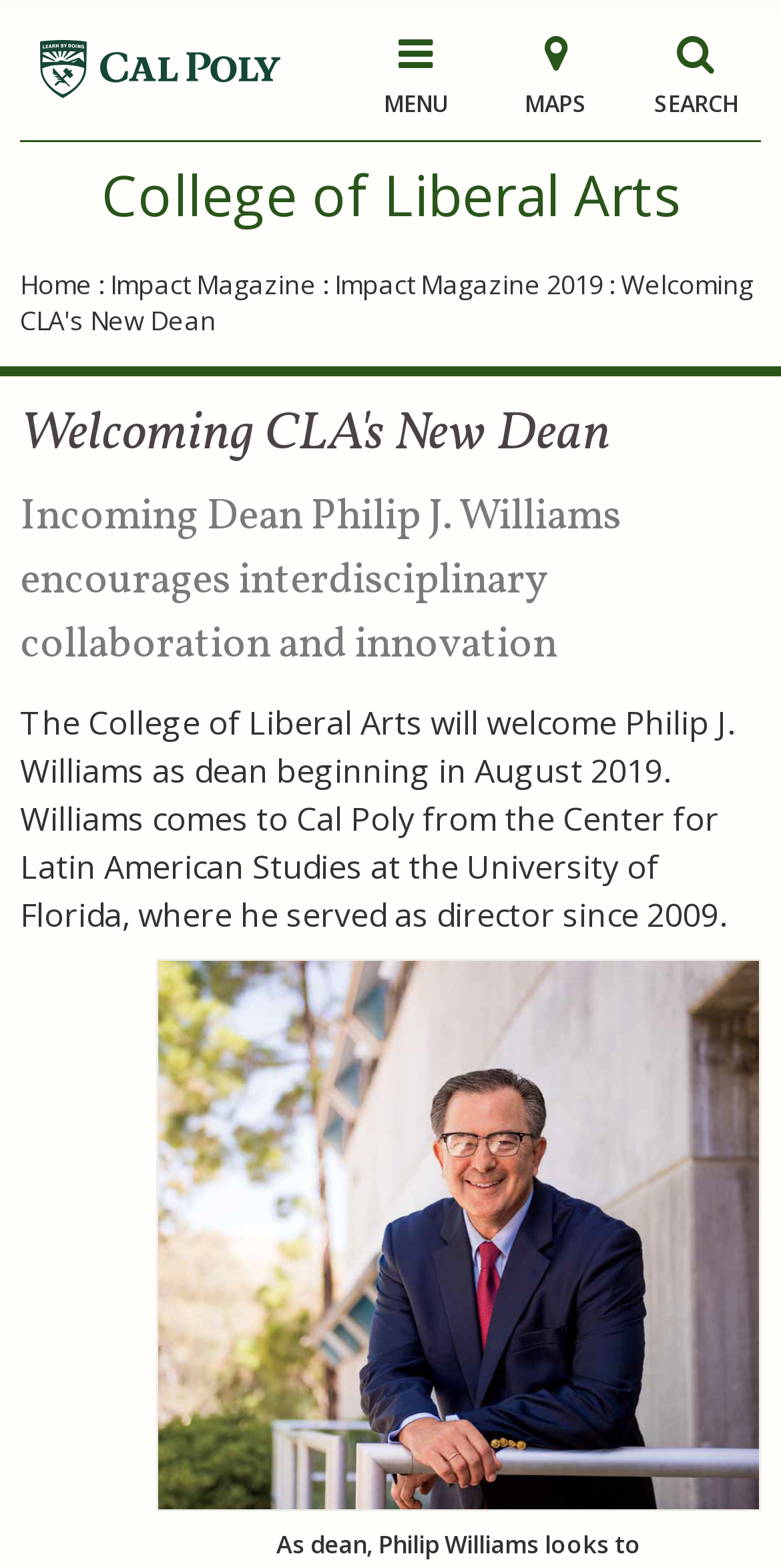Can you locate the main headline on this webpage and provide its text content?

Welcoming CLA's New Dean